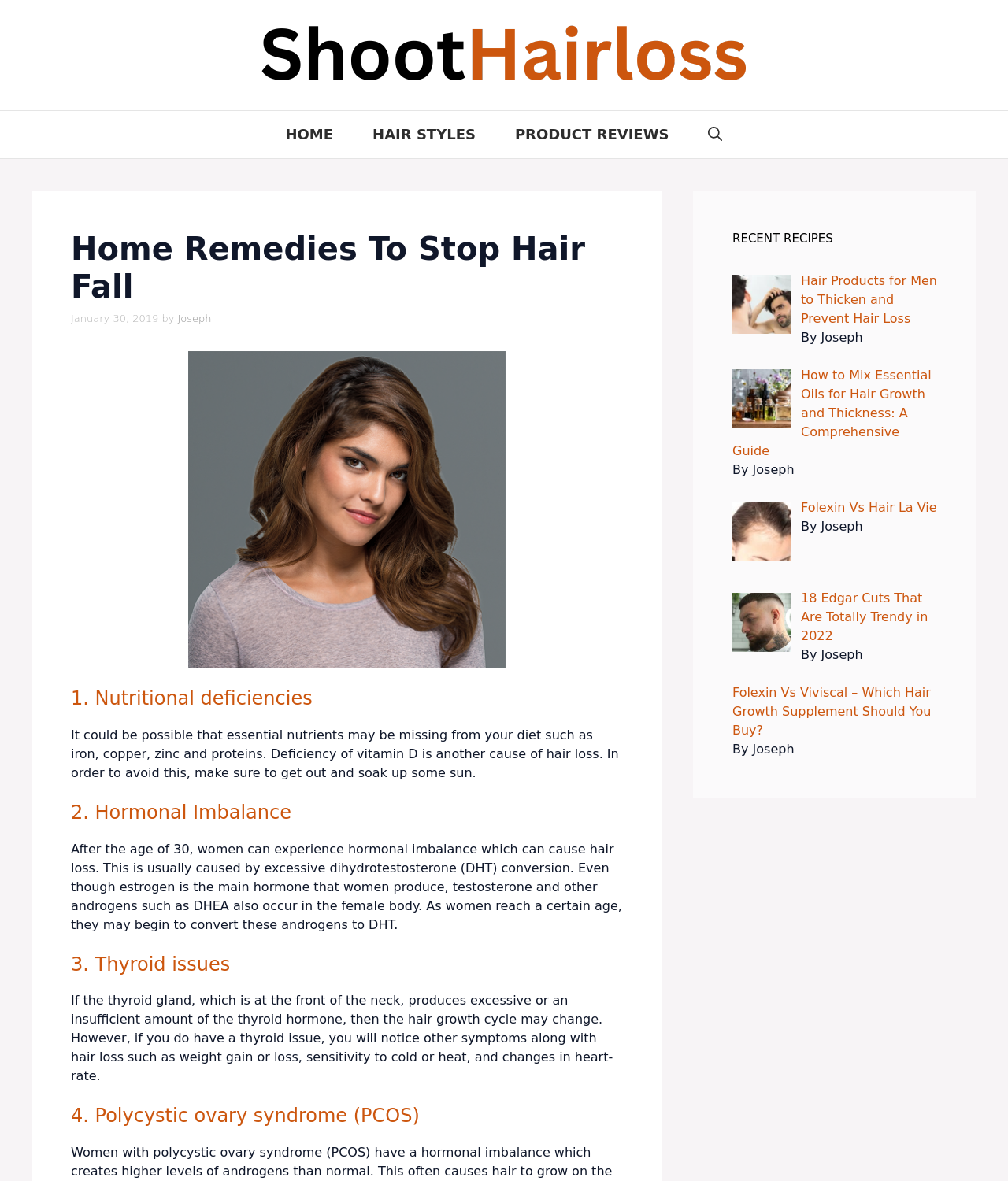Refer to the image and answer the question with as much detail as possible: What is the third cause of hair loss mentioned in the article?

The article lists four causes of hair loss. The third cause is mentioned in the section with the heading '3. Thyroid issues'. This section explains how an imbalance of the thyroid hormone can affect hair growth.